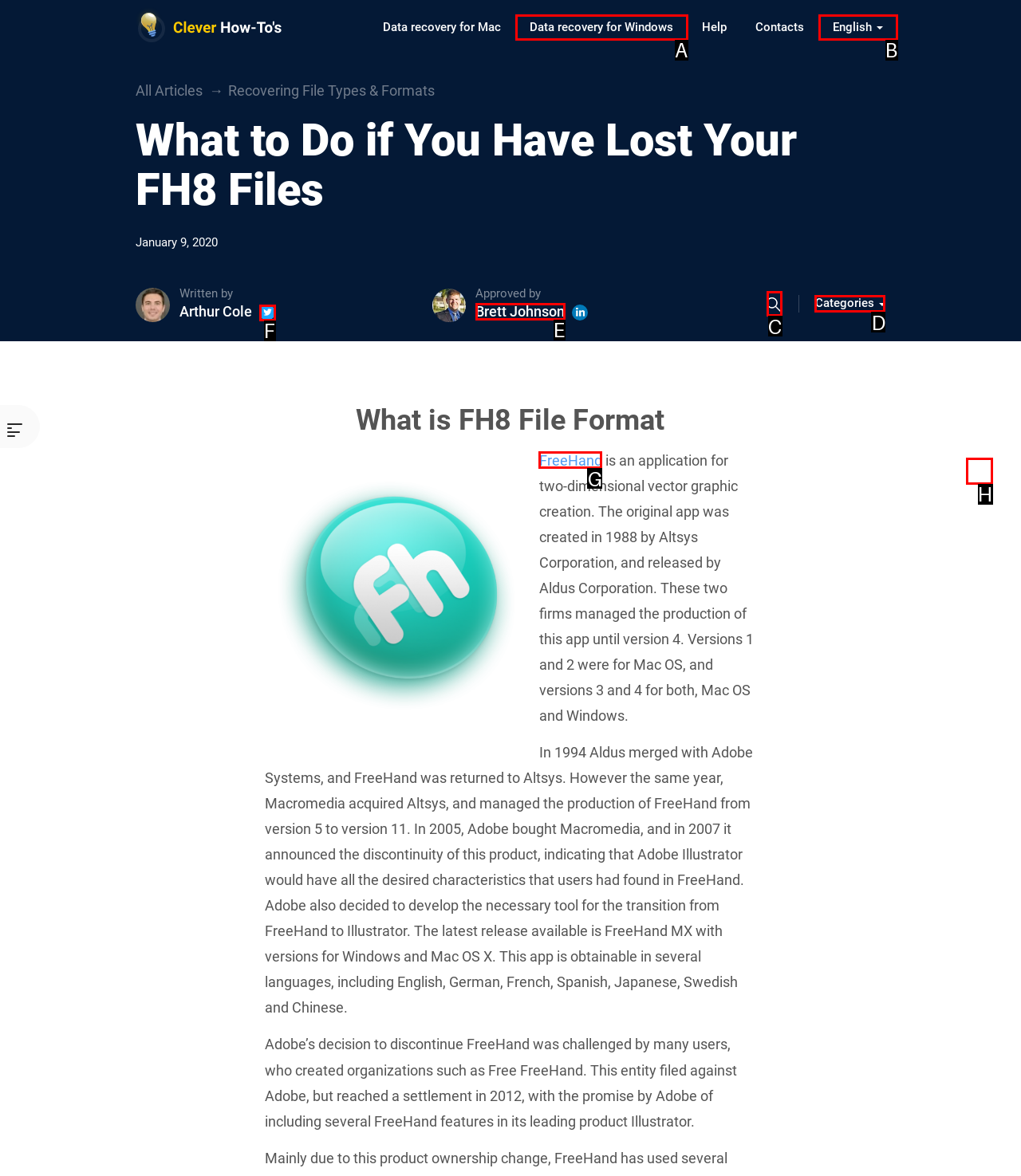From the given options, tell me which letter should be clicked to complete this task: Subscribe via email
Answer with the letter only.

None